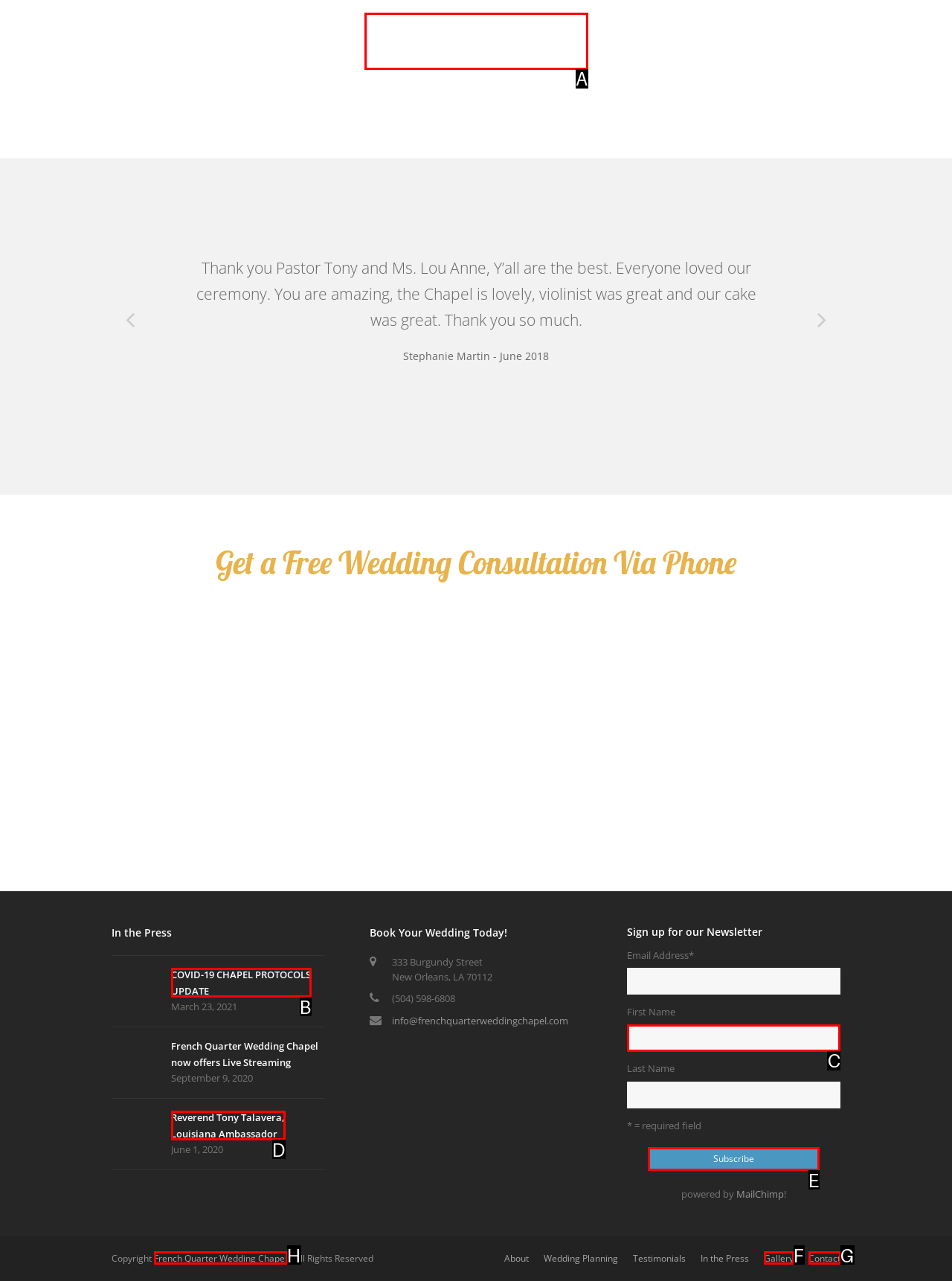Choose the letter of the UI element that aligns with the following description: parent_node: First Name name="mc_mv_FNAME"
State your answer as the letter from the listed options.

C